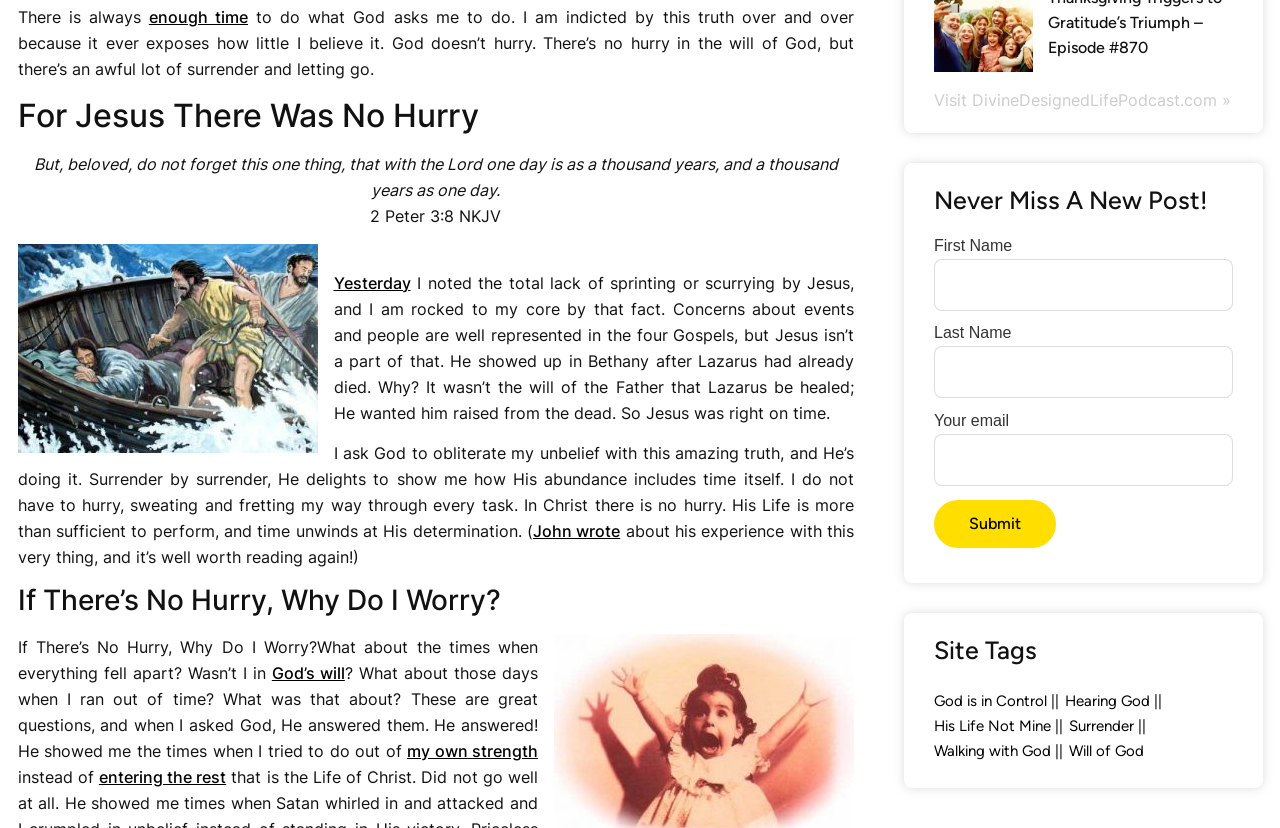Kindly determine the bounding box coordinates for the clickable area to achieve the given instruction: "Click on 'For Jesus There Was No Hurry Yesterday'".

[0.261, 0.329, 0.321, 0.353]